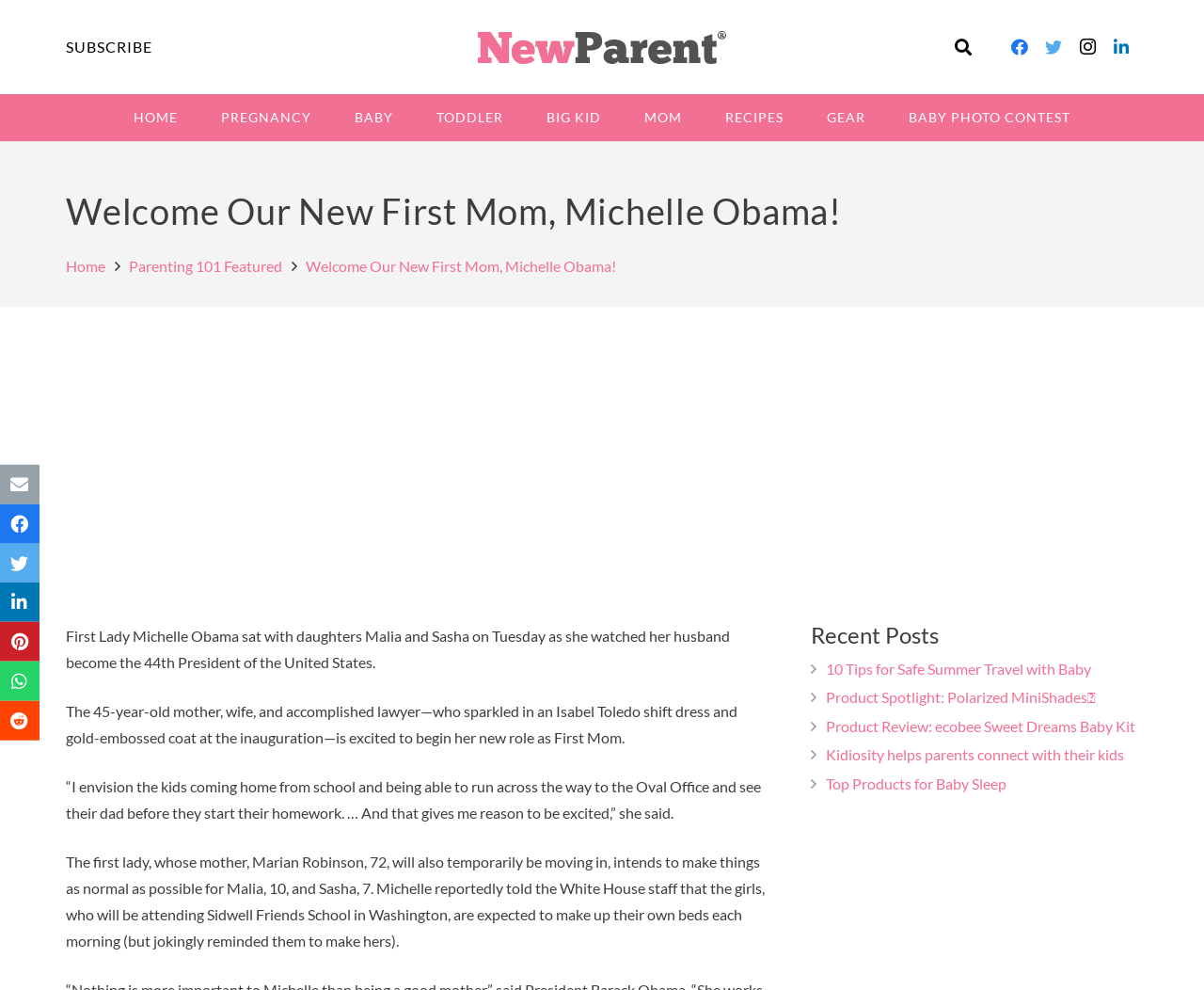Find the bounding box coordinates for the element that must be clicked to complete the instruction: "Share this article". The coordinates should be four float numbers between 0 and 1, indicated as [left, top, right, bottom].

[0.0, 0.509, 0.033, 0.549]